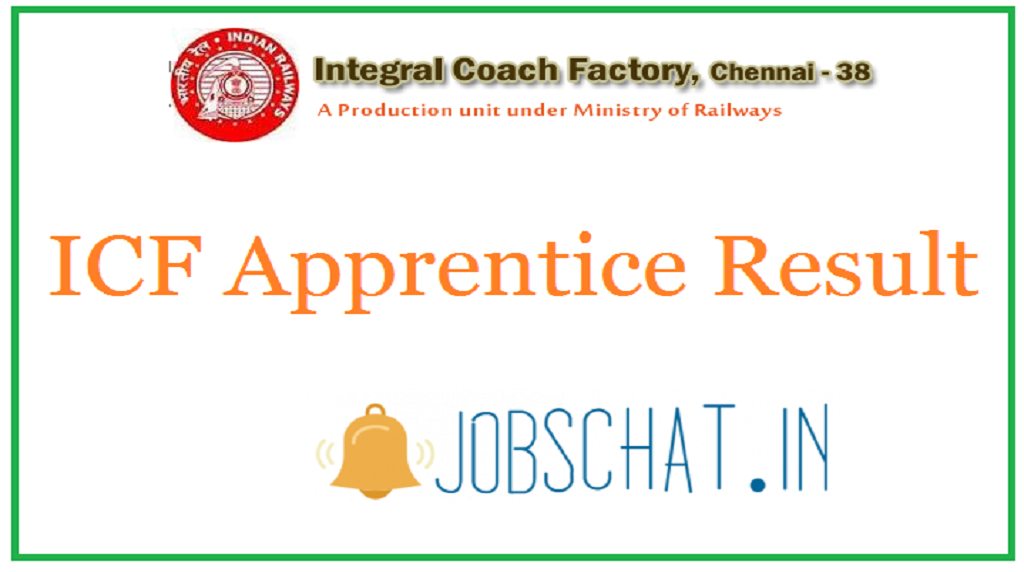What is the purpose of the notification from JOBSCHAT.IN?
Please look at the screenshot and answer using one word or phrase.

Offering details or assistance